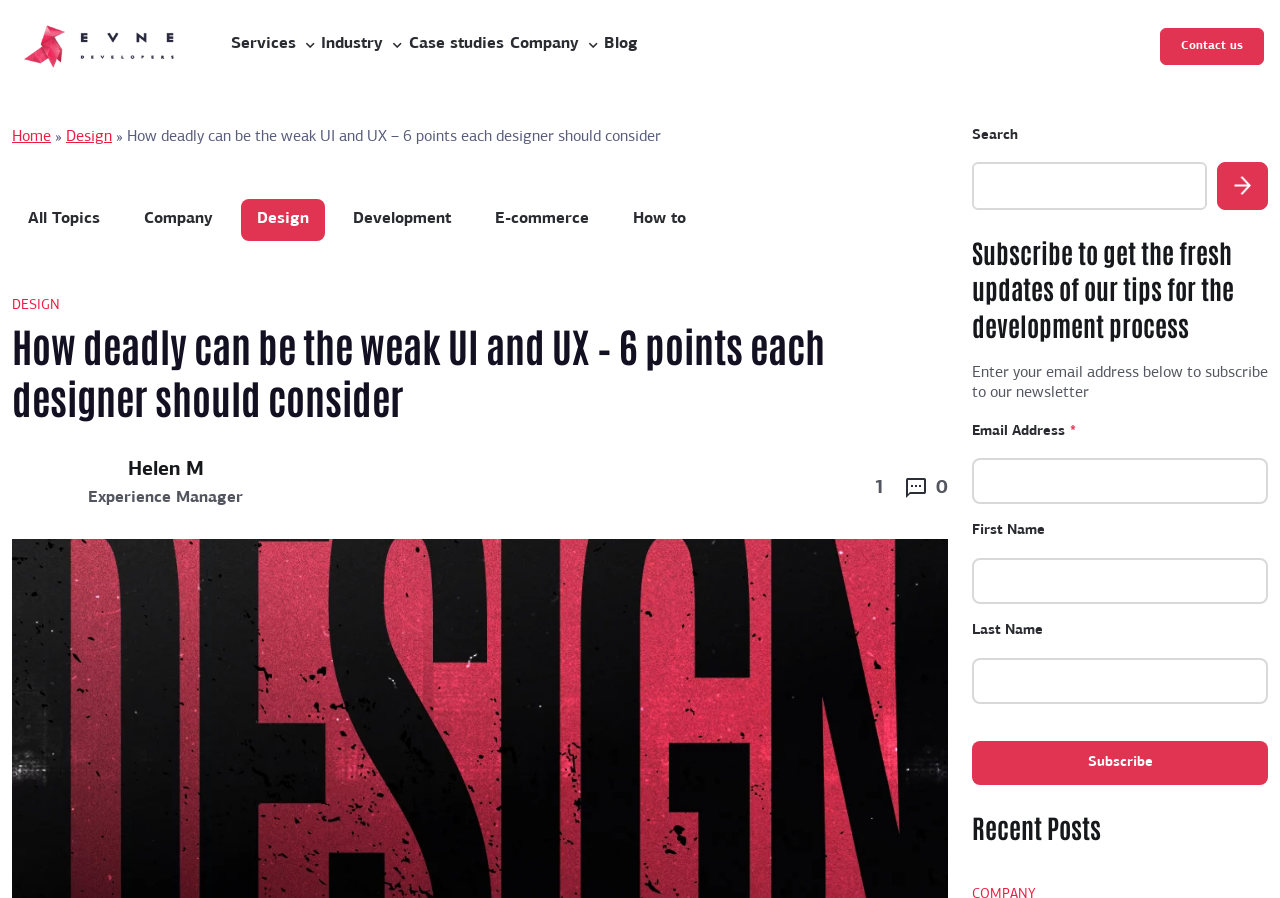Provide the bounding box coordinates for the UI element that is described as: "name="mc_signup_submit" value="Subscribe"".

[0.759, 0.825, 0.991, 0.875]